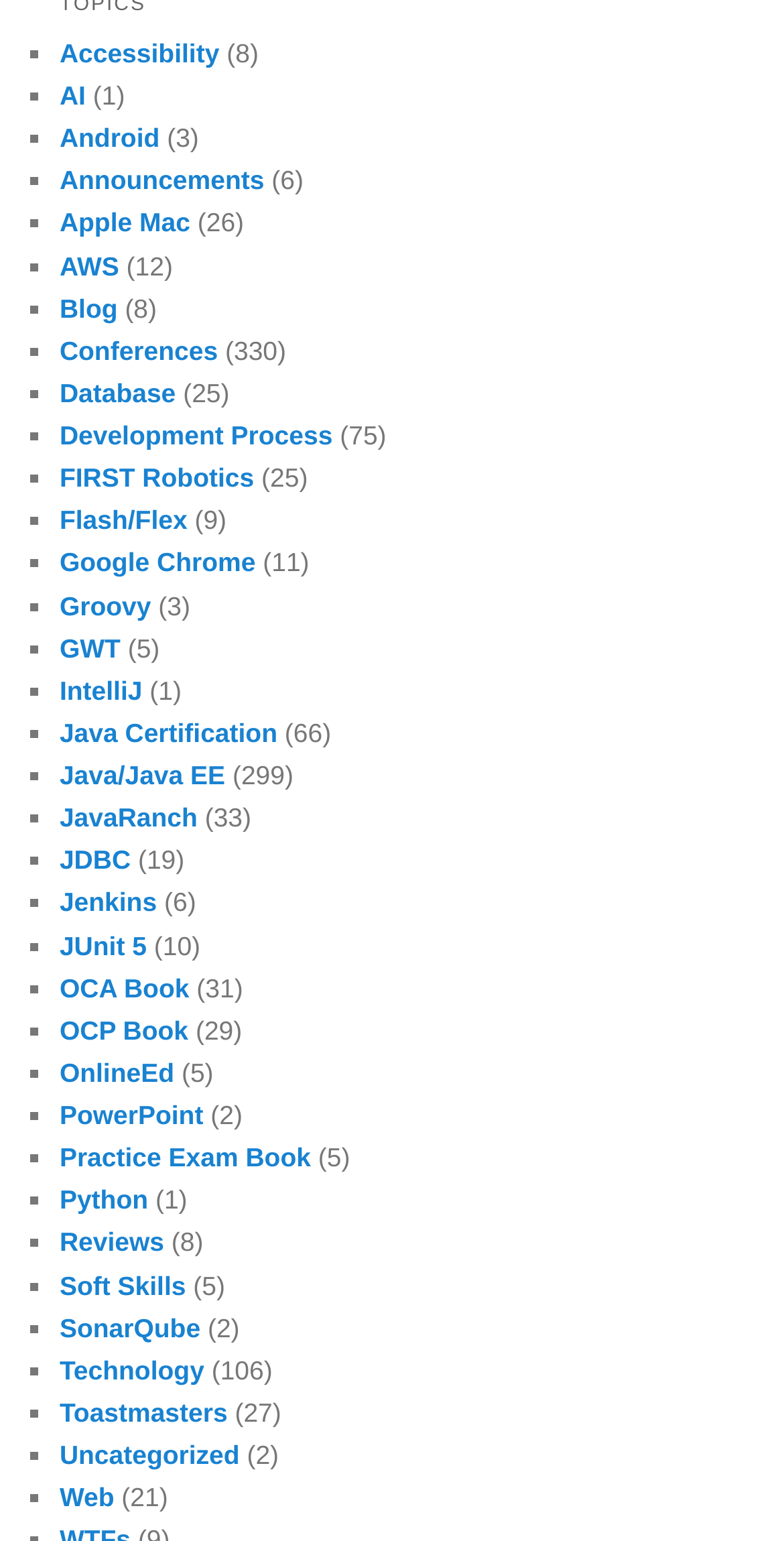Please provide a brief answer to the question using only one word or phrase: 
What is the first link on the webpage?

Accessibility